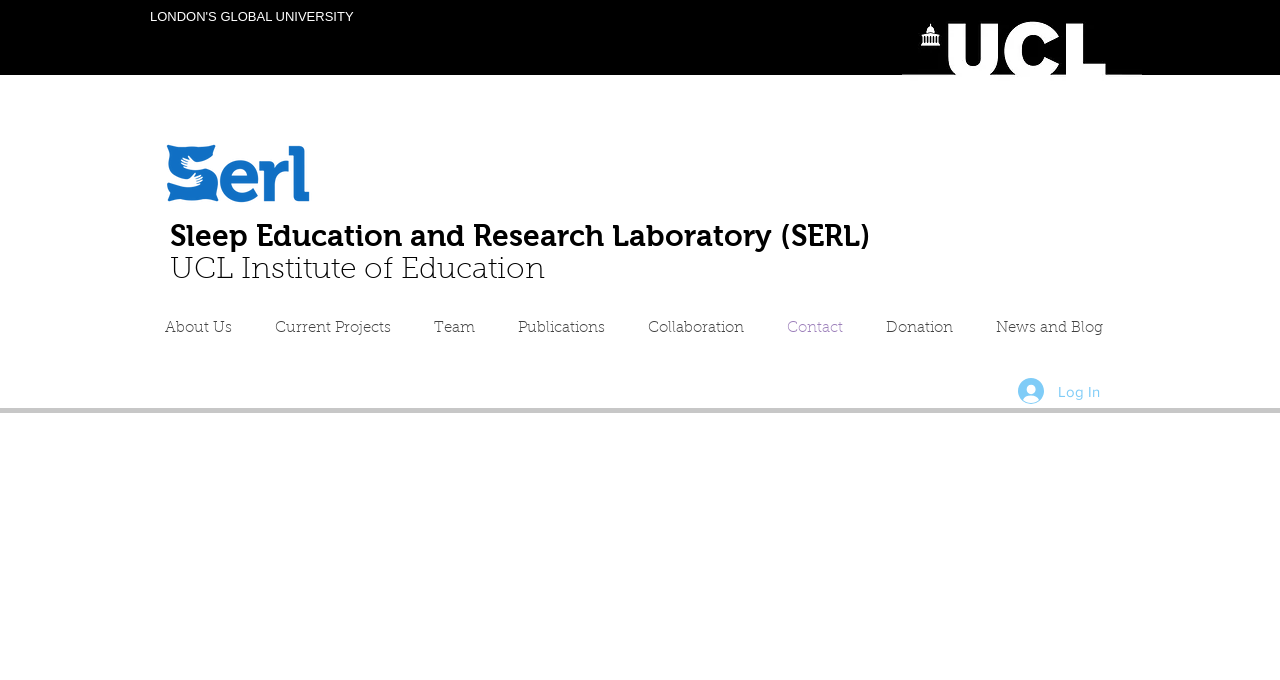What is the name of the institute?
Answer the question in a detailed and comprehensive manner.

I found the name of the institute in the heading element, which is 'UCL Institute of Education'.